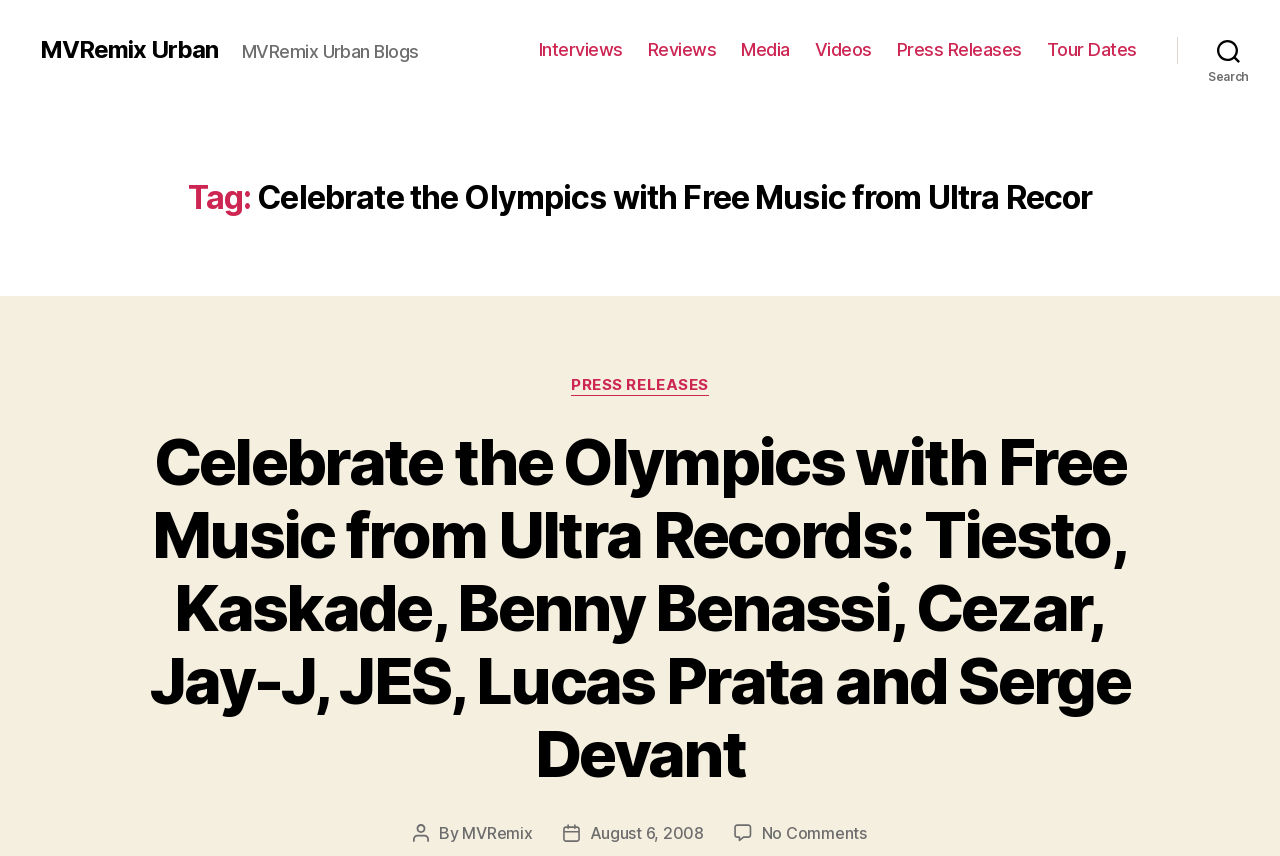Pinpoint the bounding box coordinates of the element to be clicked to execute the instruction: "Go to Interviews page".

[0.421, 0.046, 0.487, 0.071]